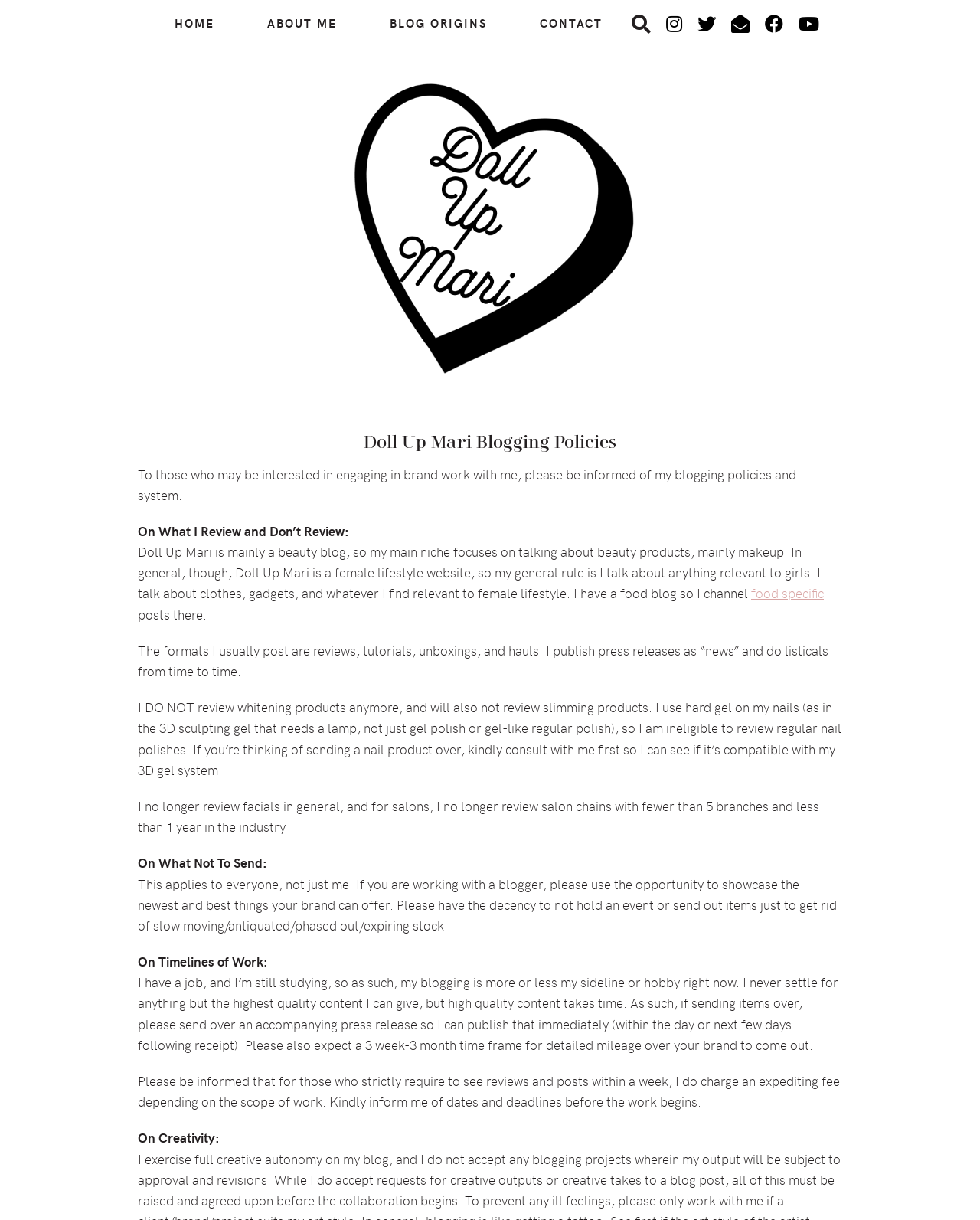Can you find the bounding box coordinates of the area I should click to execute the following instruction: "Click on the 'Doll Up Mari' link"?

[0.344, 0.063, 0.656, 0.315]